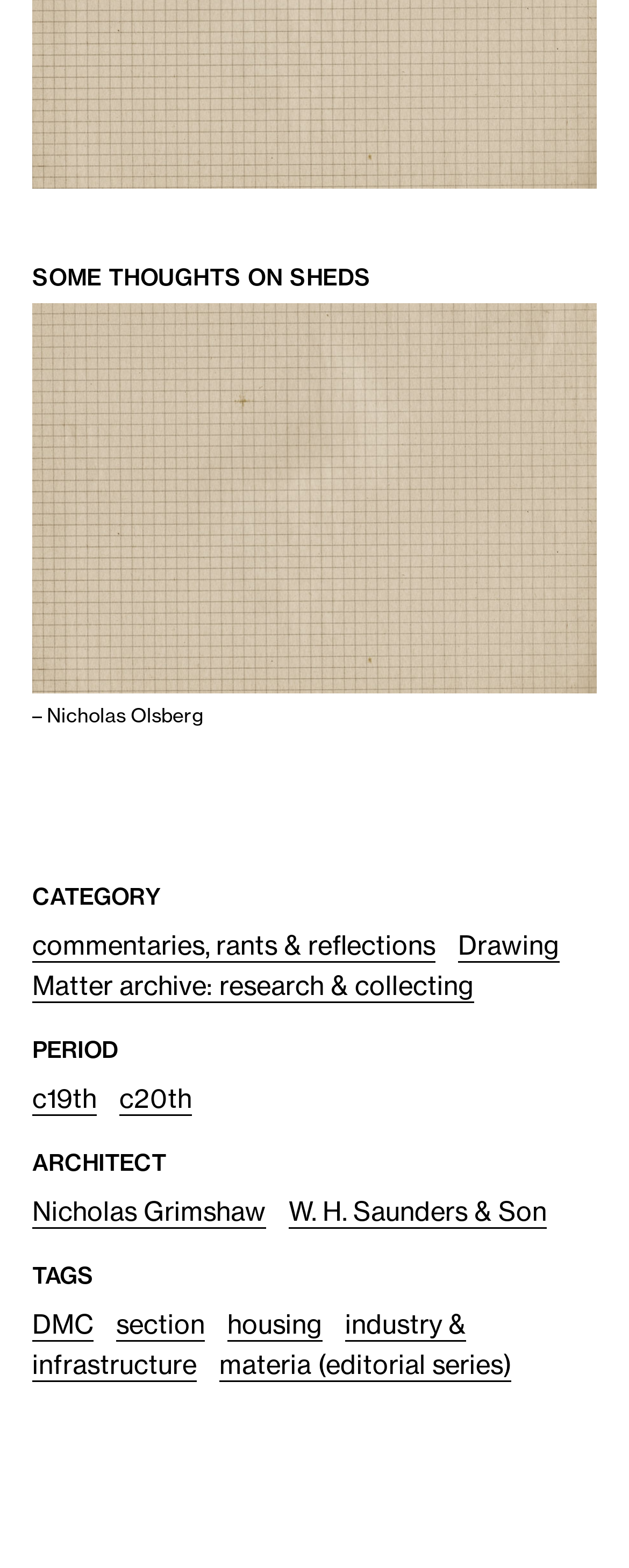Determine the bounding box coordinates of the clickable area required to perform the following instruction: "browse commentaries, rants & reflections". The coordinates should be represented as four float numbers between 0 and 1: [left, top, right, bottom].

[0.051, 0.592, 0.692, 0.614]